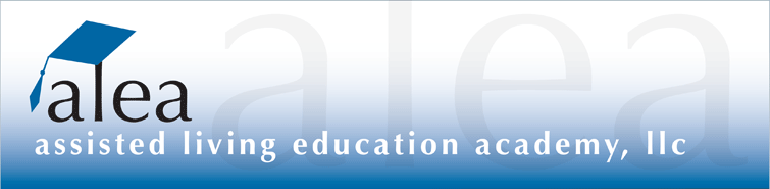Answer the following query with a single word or phrase:
What symbol is on the left side of the acronym?

Graduation cap